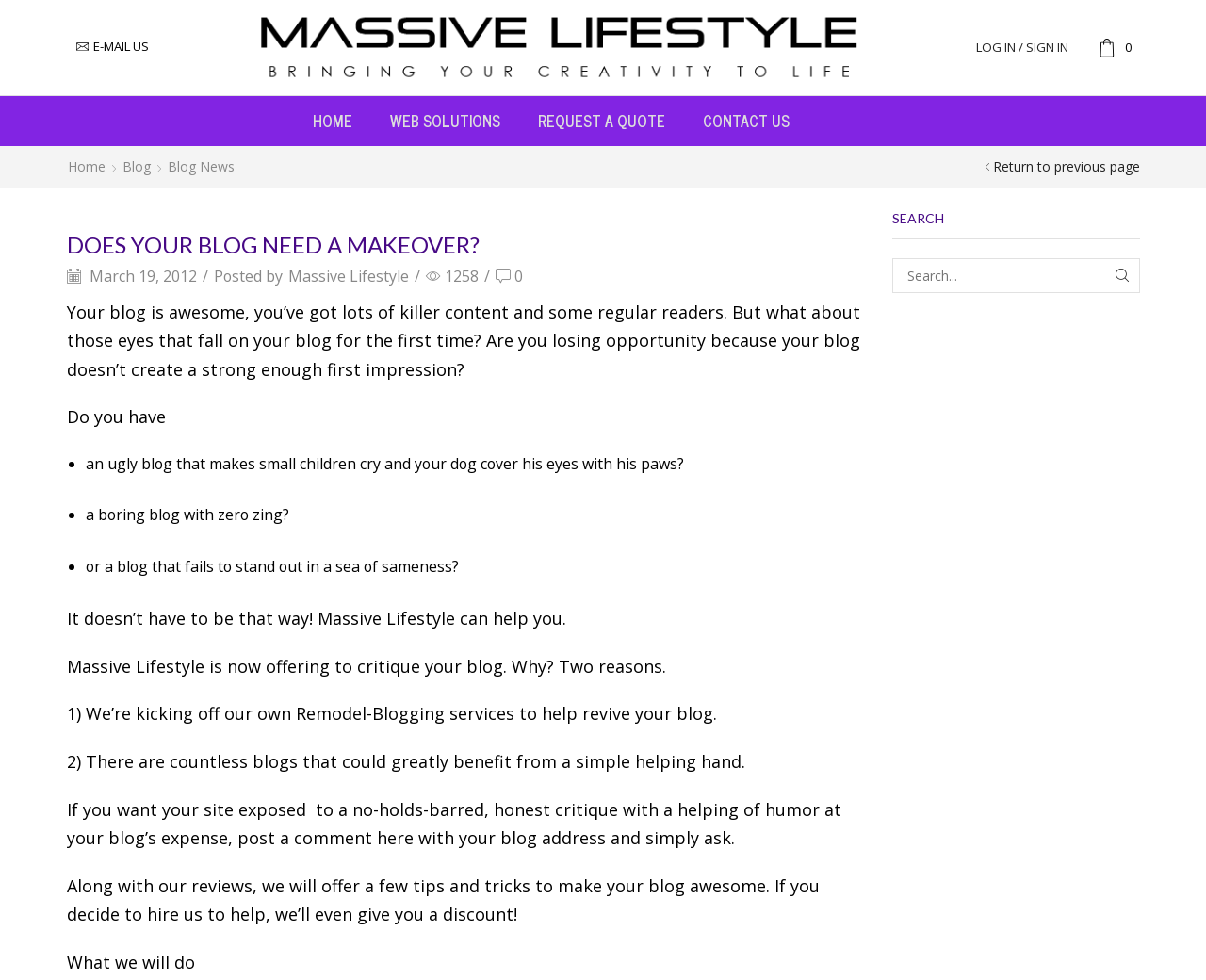Kindly respond to the following question with a single word or a brief phrase: 
How many reasons are given for offering blog critique services?

Two